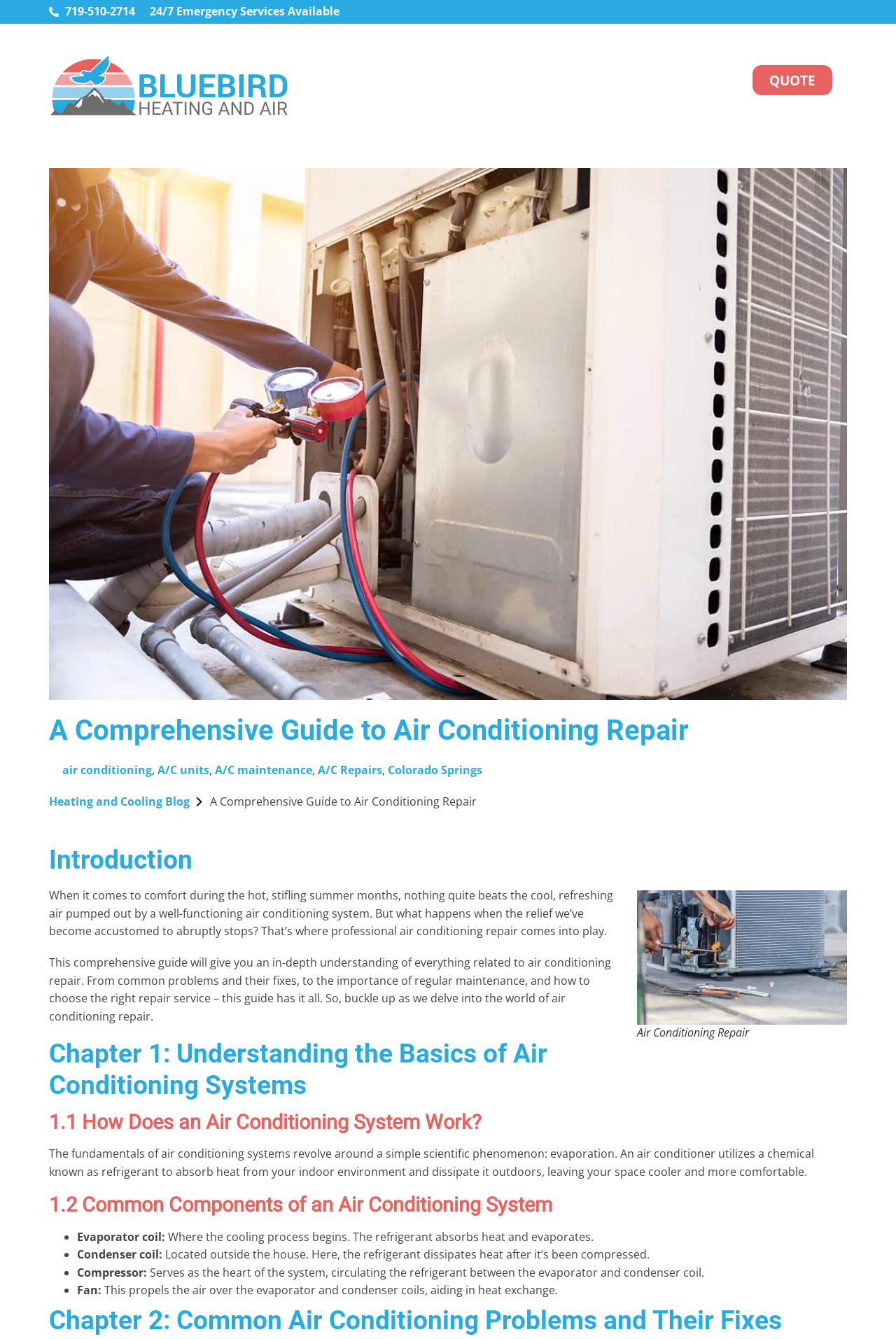Please find the bounding box coordinates of the element that needs to be clicked to perform the following instruction: "Read about air conditioning". The bounding box coordinates should be four float numbers between 0 and 1, represented as [left, top, right, bottom].

[0.07, 0.569, 0.17, 0.581]